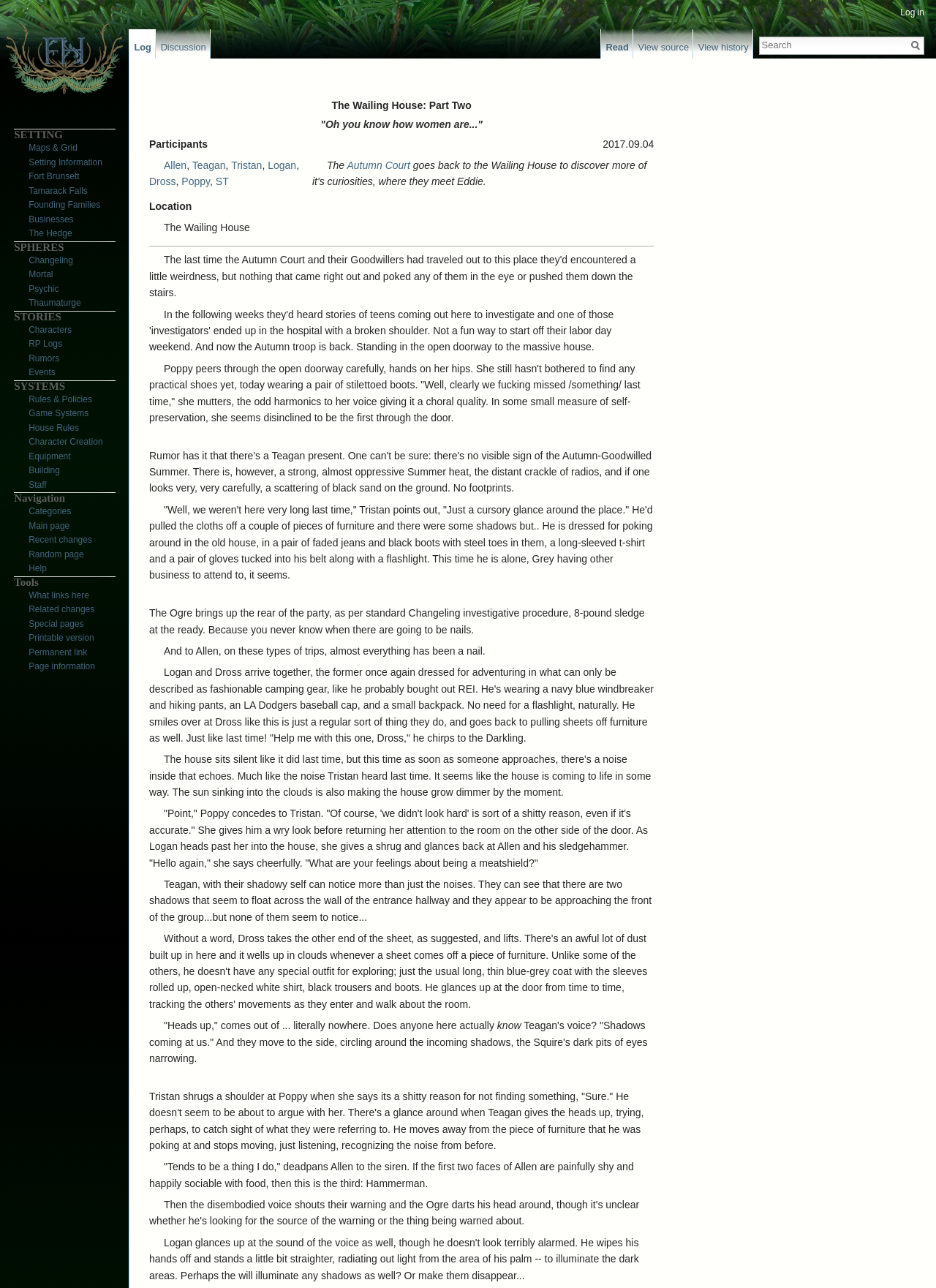Look at the image and give a detailed response to the following question: What is the location of the story?

The location of the story is mentioned in the grid cell as 'The Wailing House', which is a required field.